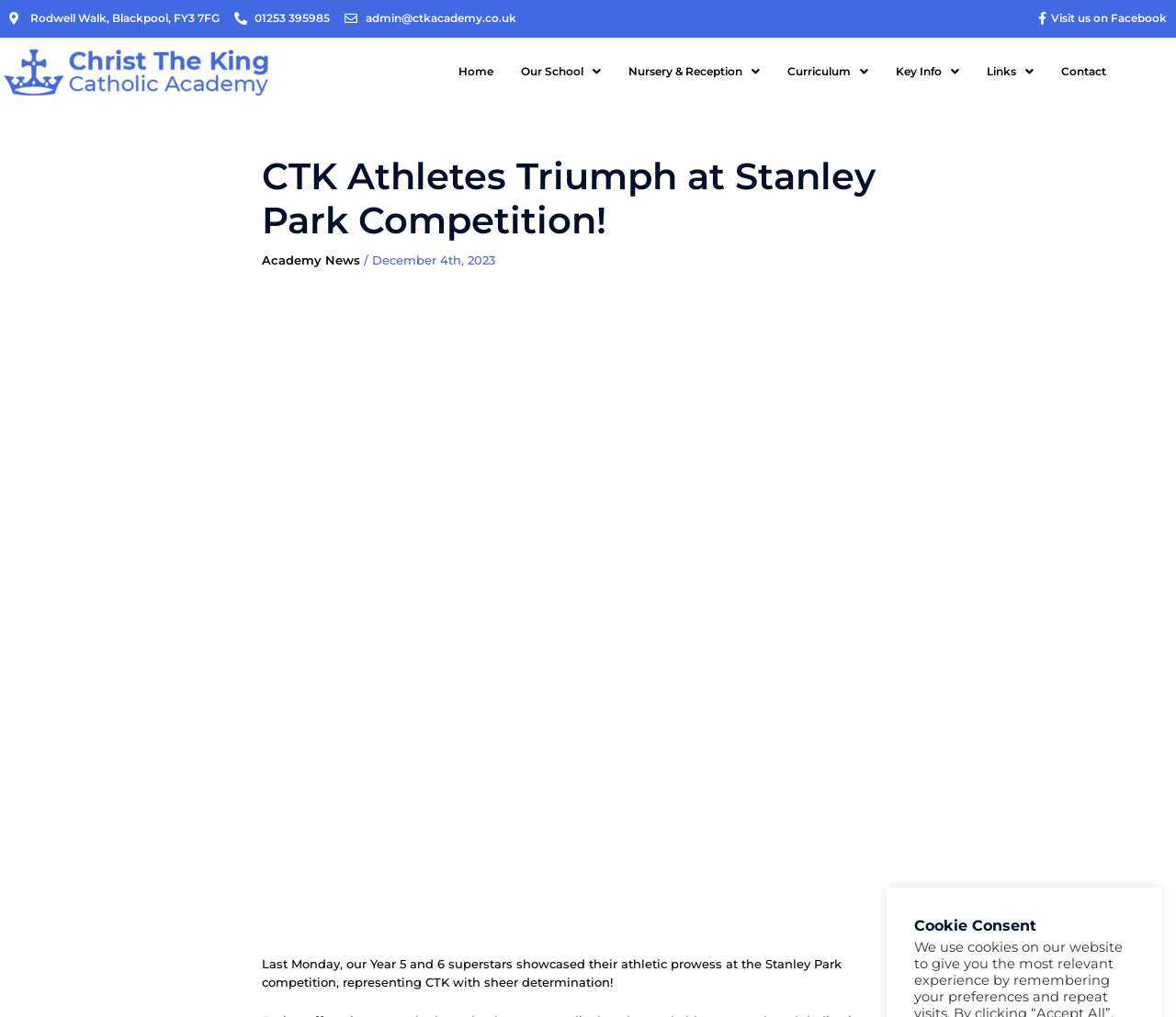Pinpoint the bounding box coordinates of the element that must be clicked to accomplish the following instruction: "Contact the school". The coordinates should be in the format of four float numbers between 0 and 1, i.e., [left, top, right, bottom].

[0.89, 0.052, 0.952, 0.09]